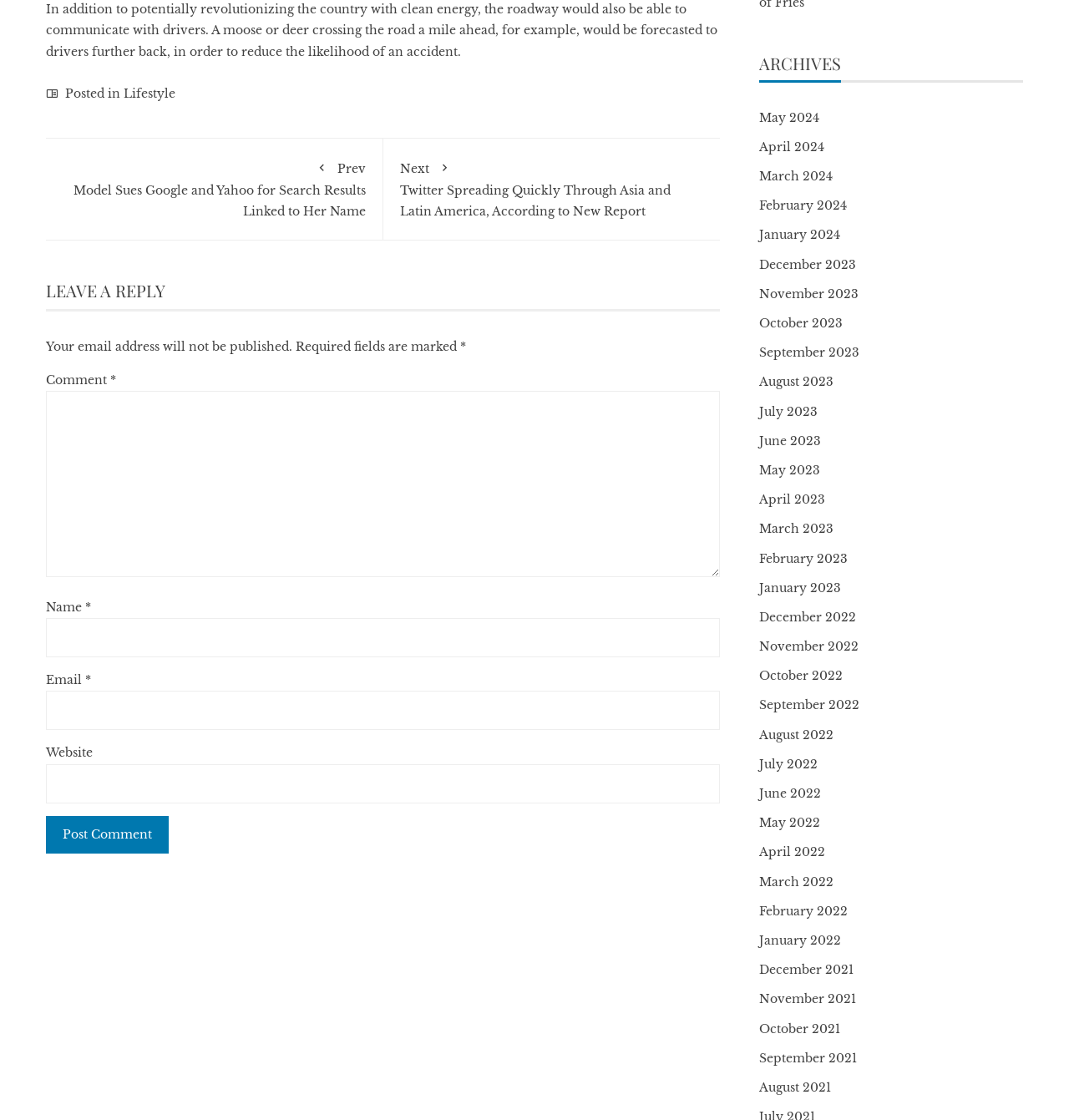Locate the bounding box coordinates of the element that should be clicked to fulfill the instruction: "View archives for May 2024".

[0.71, 0.098, 0.766, 0.112]